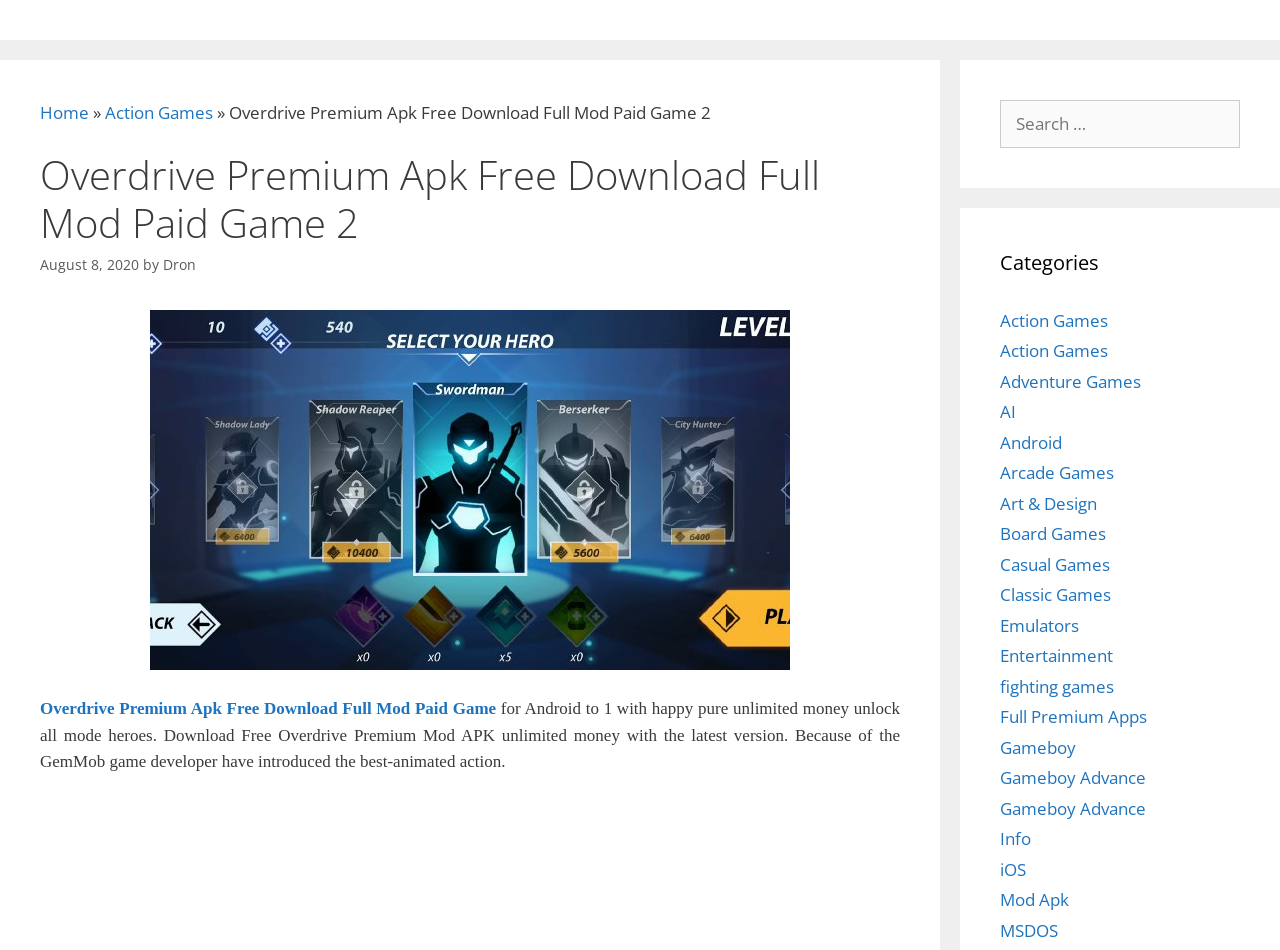Identify and provide the bounding box for the element described by: "Full Premium Apps".

[0.781, 0.742, 0.896, 0.766]